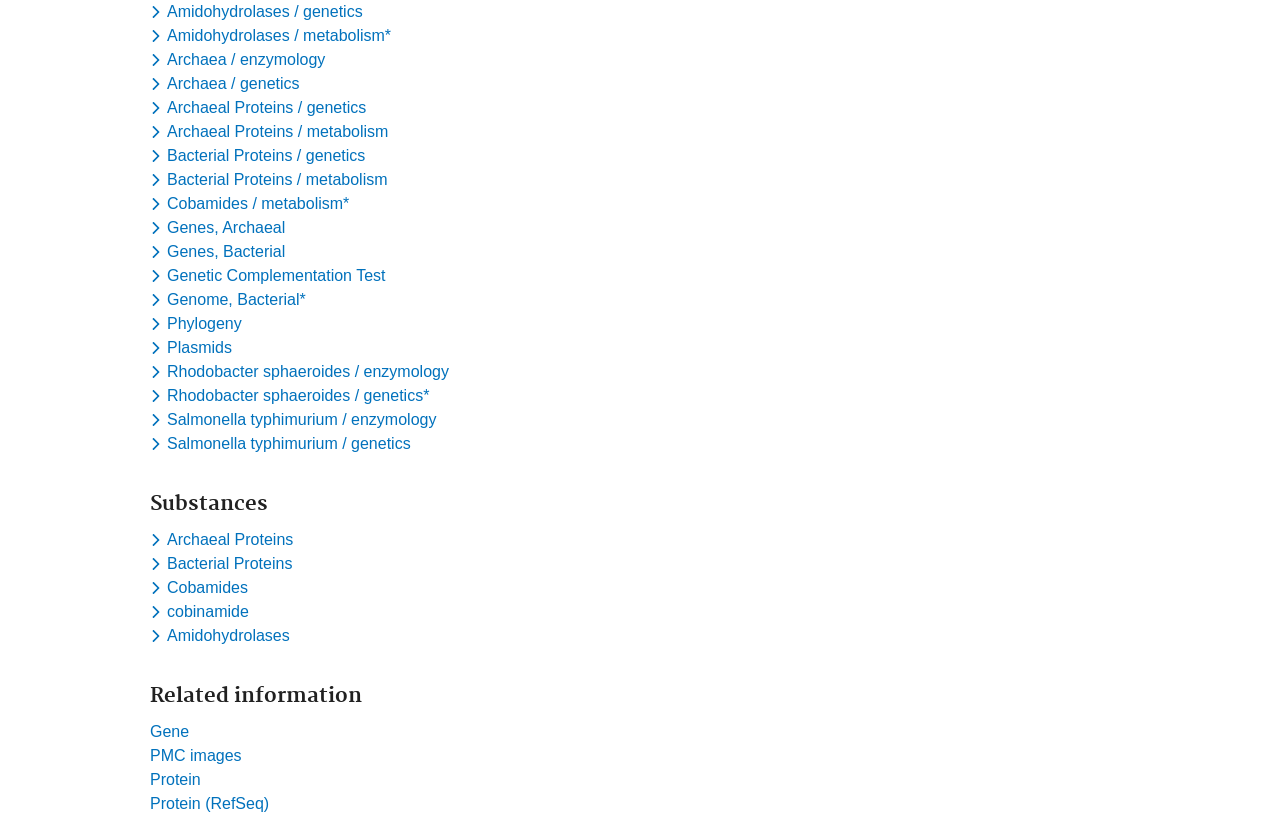Specify the bounding box coordinates of the area that needs to be clicked to achieve the following instruction: "Toggle dropdown menu for keyword Phylogeny".

[0.117, 0.385, 0.193, 0.407]